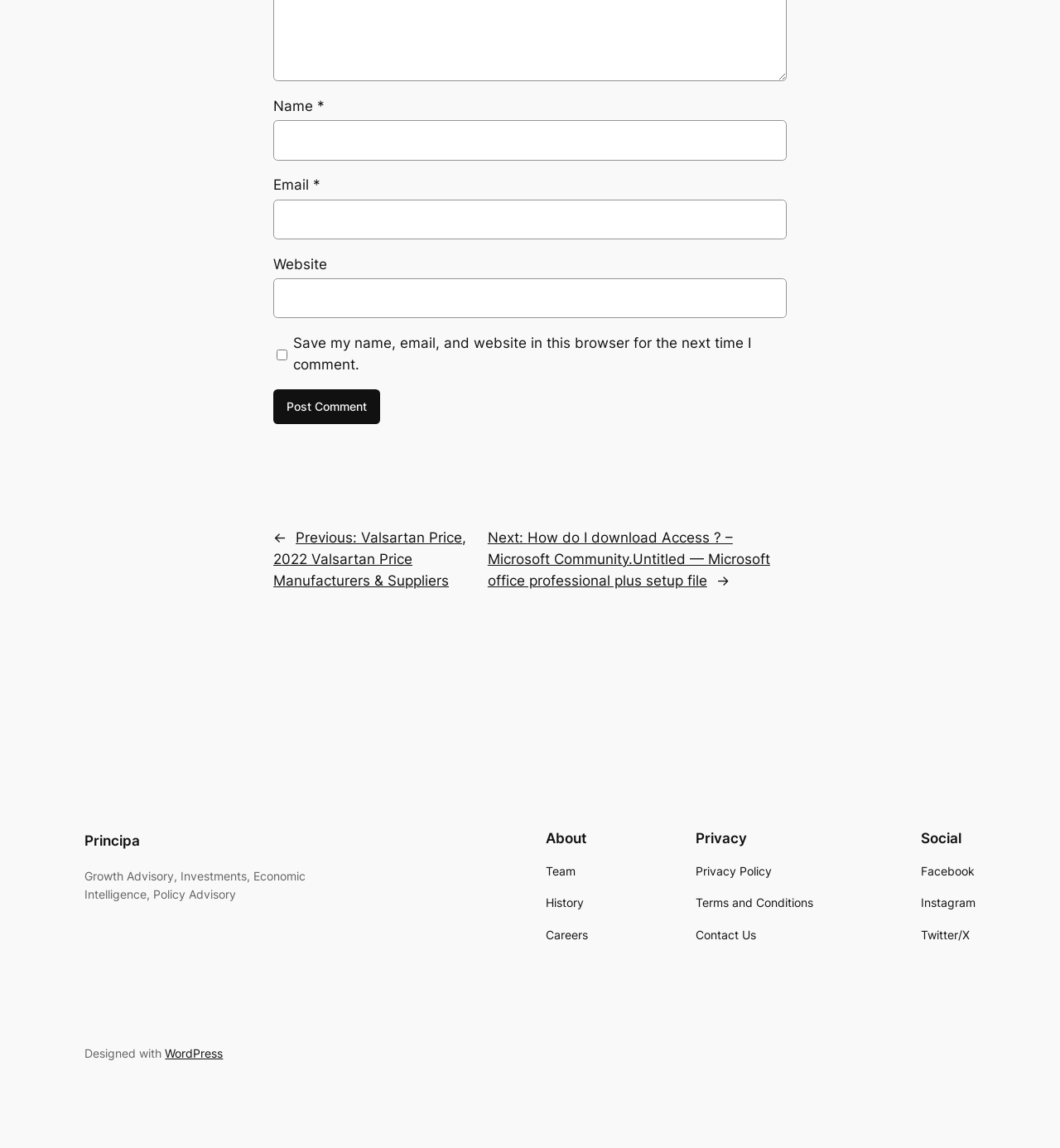Identify the coordinates of the bounding box for the element described below: "Privacy Policy". Return the coordinates as four float numbers between 0 and 1: [left, top, right, bottom].

[0.656, 0.751, 0.728, 0.767]